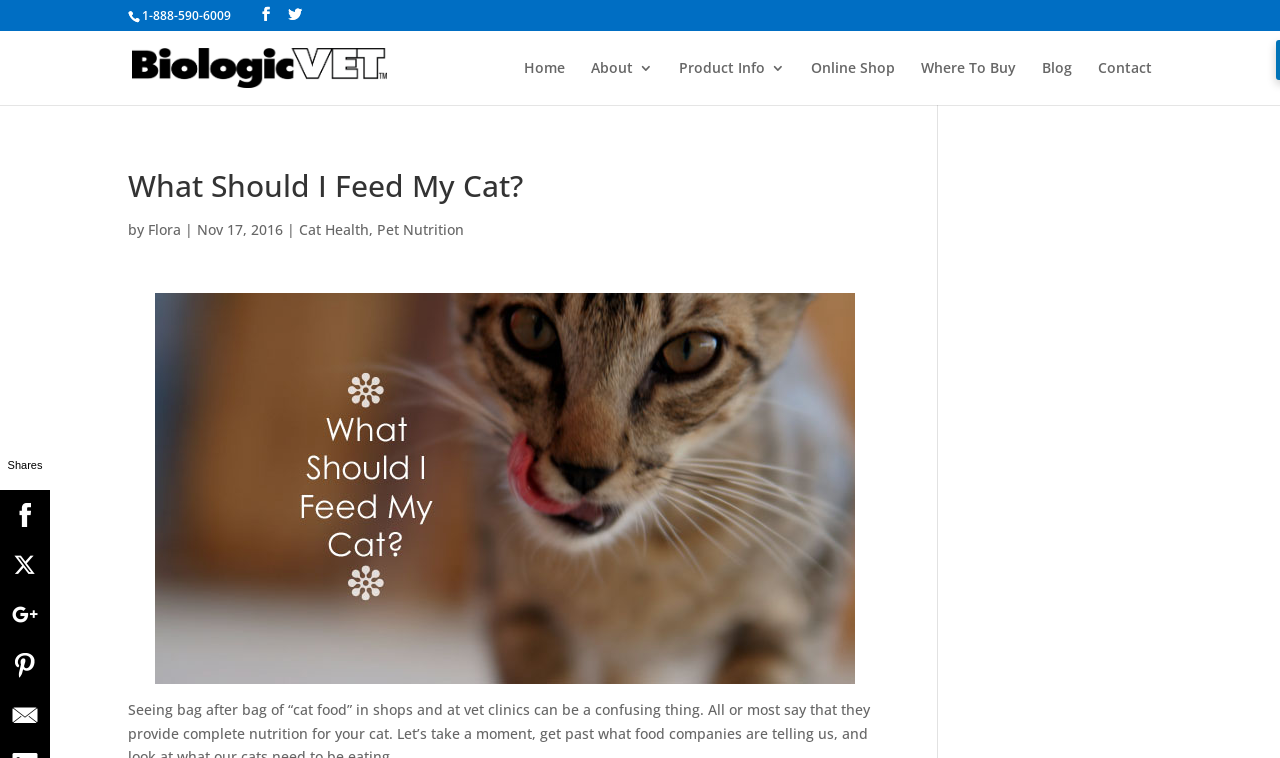Find the bounding box of the web element that fits this description: "Pet Nutrition".

[0.295, 0.29, 0.362, 0.315]